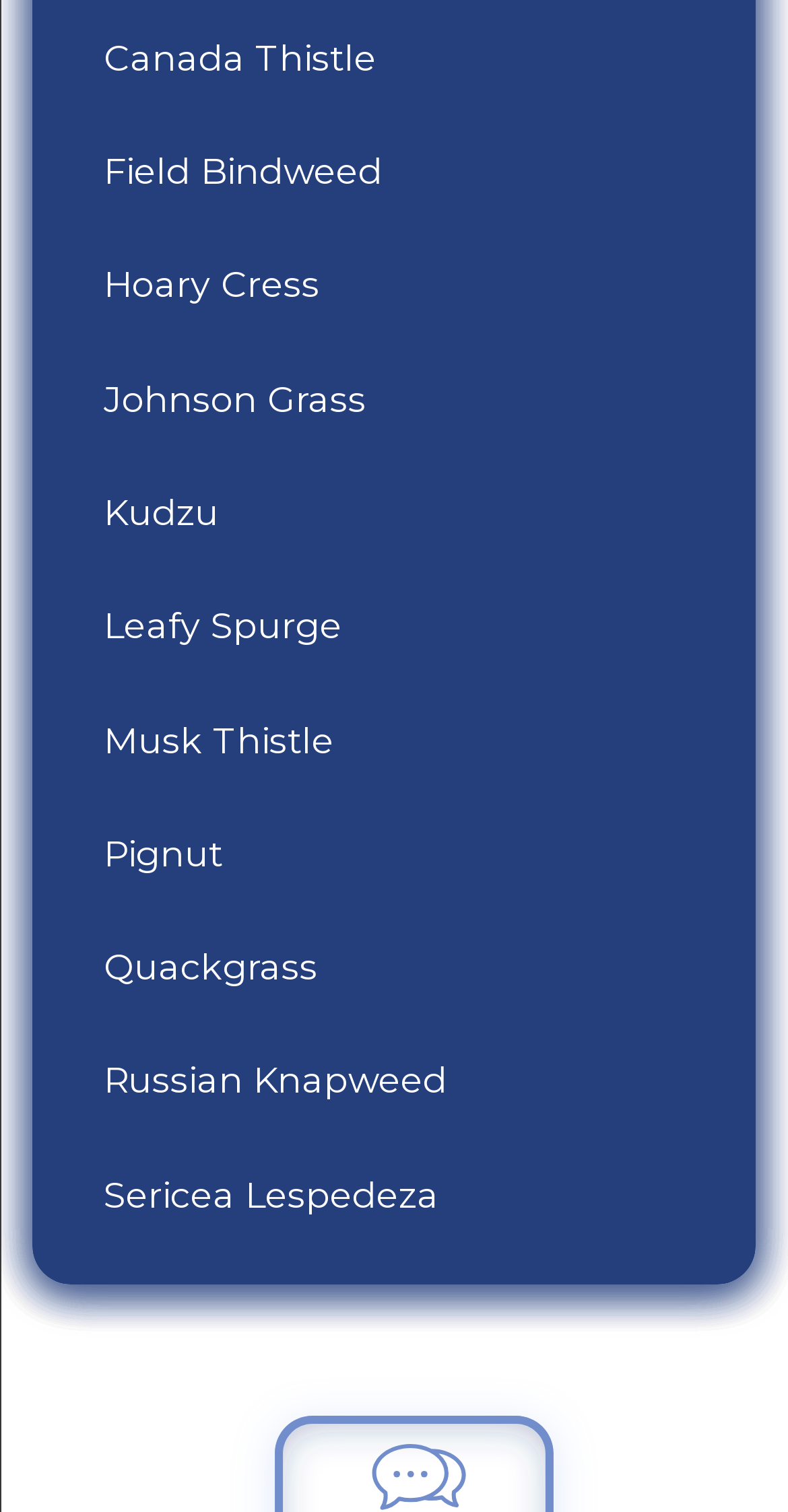Given the element description, predict the bounding box coordinates in the format (top-left x, top-left y, bottom-right x, bottom-right y), using floating point numbers between 0 and 1: Leafy Spurge

[0.041, 0.377, 0.959, 0.452]